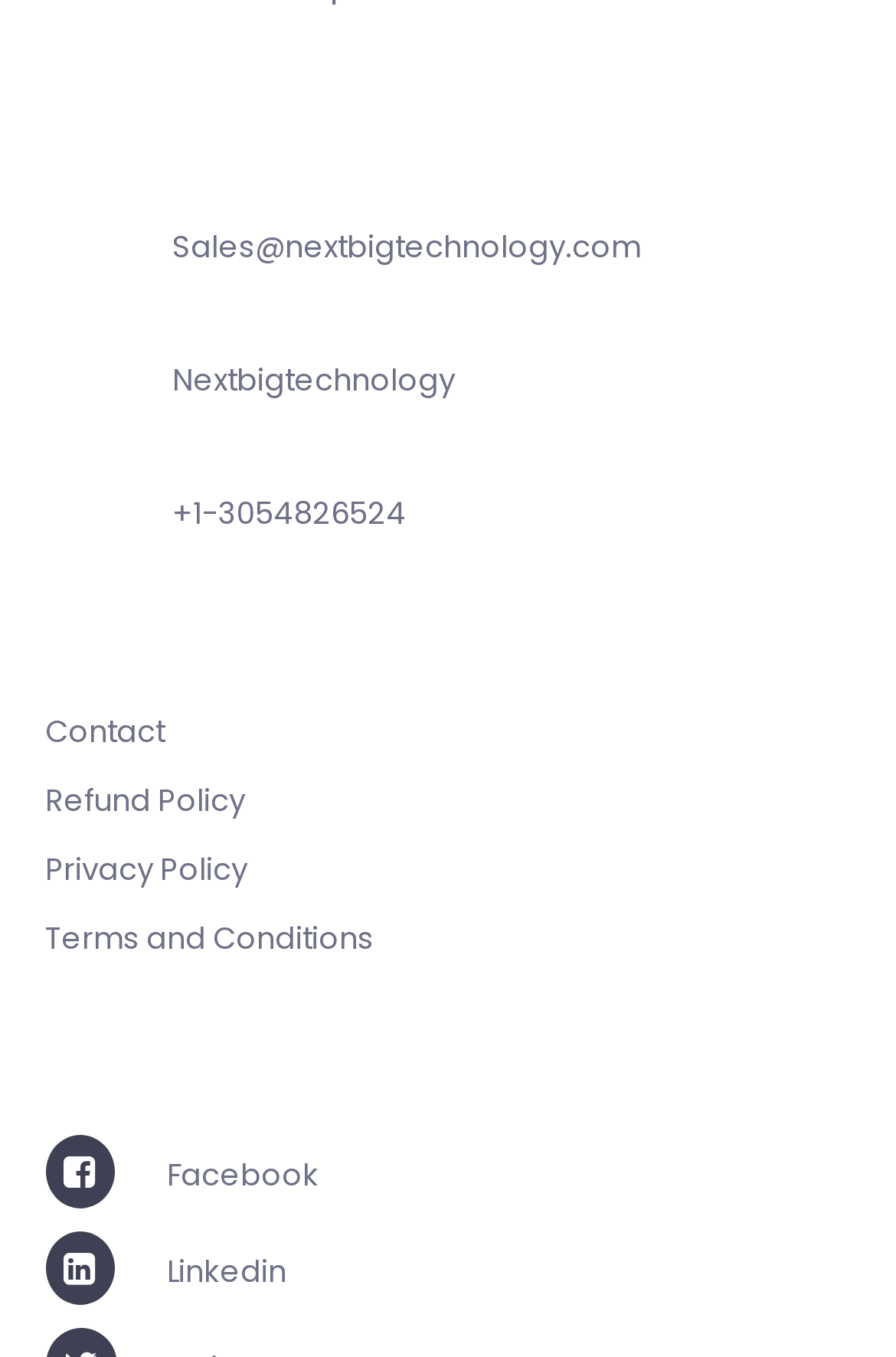Please provide a short answer using a single word or phrase for the question:
What is the phone number for WhatsApp?

+1-3054826524